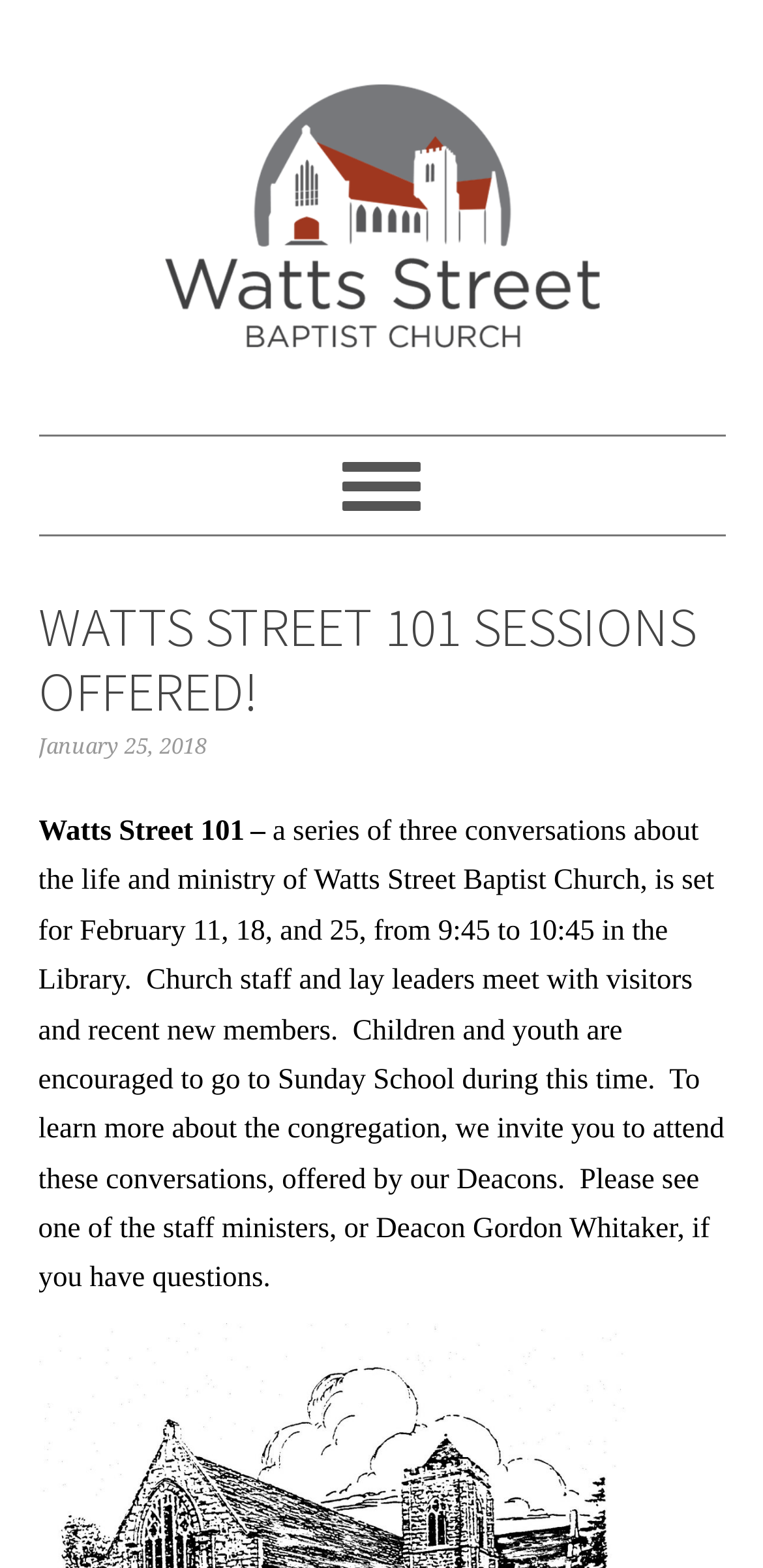Please respond in a single word or phrase: 
Who can attend the Watts Street 101 sessions?

Visitors and recent new members